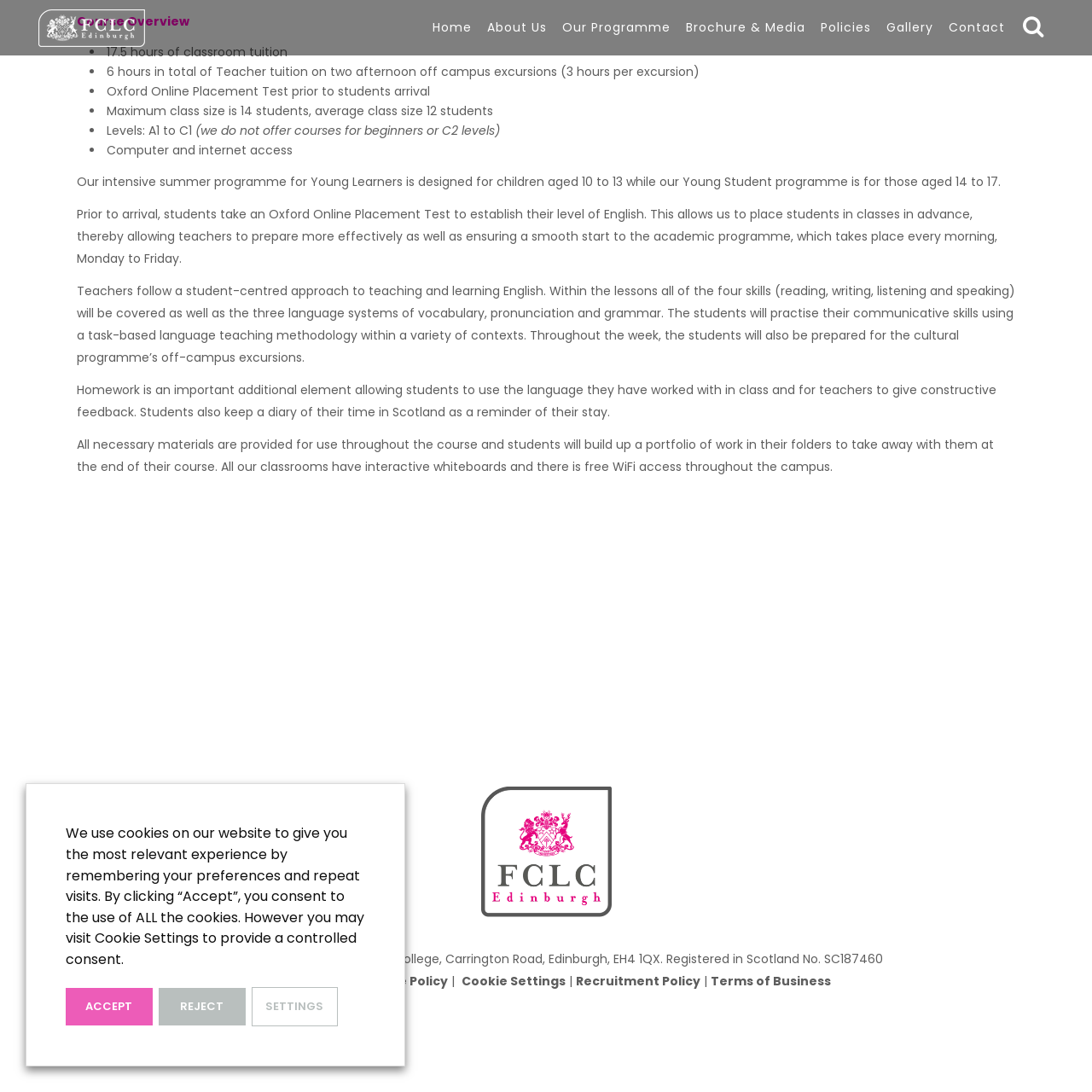Predict the bounding box coordinates of the area that should be clicked to accomplish the following instruction: "Click the Contact link". The bounding box coordinates should consist of four float numbers between 0 and 1, i.e., [left, top, right, bottom].

[0.862, 0.0, 0.927, 0.051]